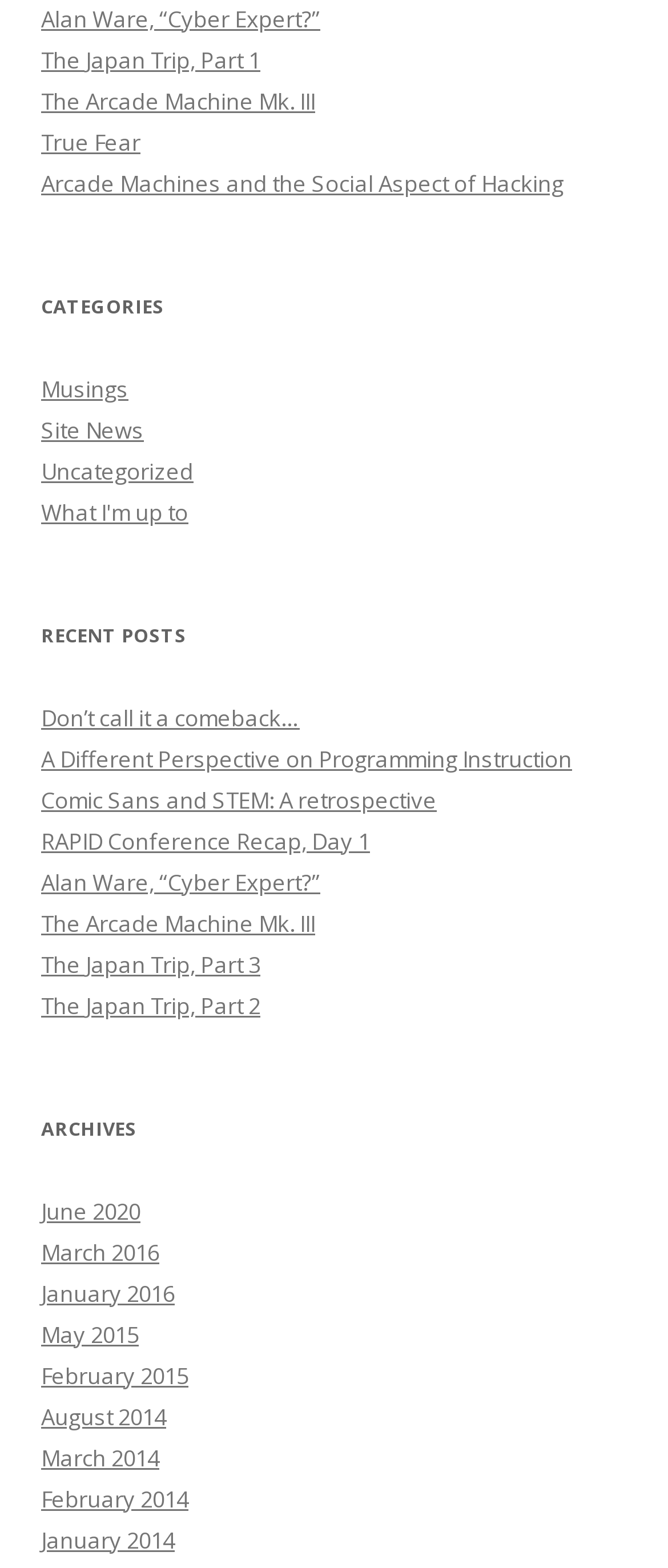How many categories are there?
Your answer should be a single word or phrase derived from the screenshot.

4